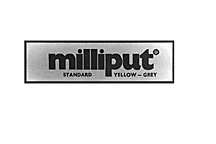What are the colors of the product? Based on the screenshot, please respond with a single word or phrase.

Yellow-Grey